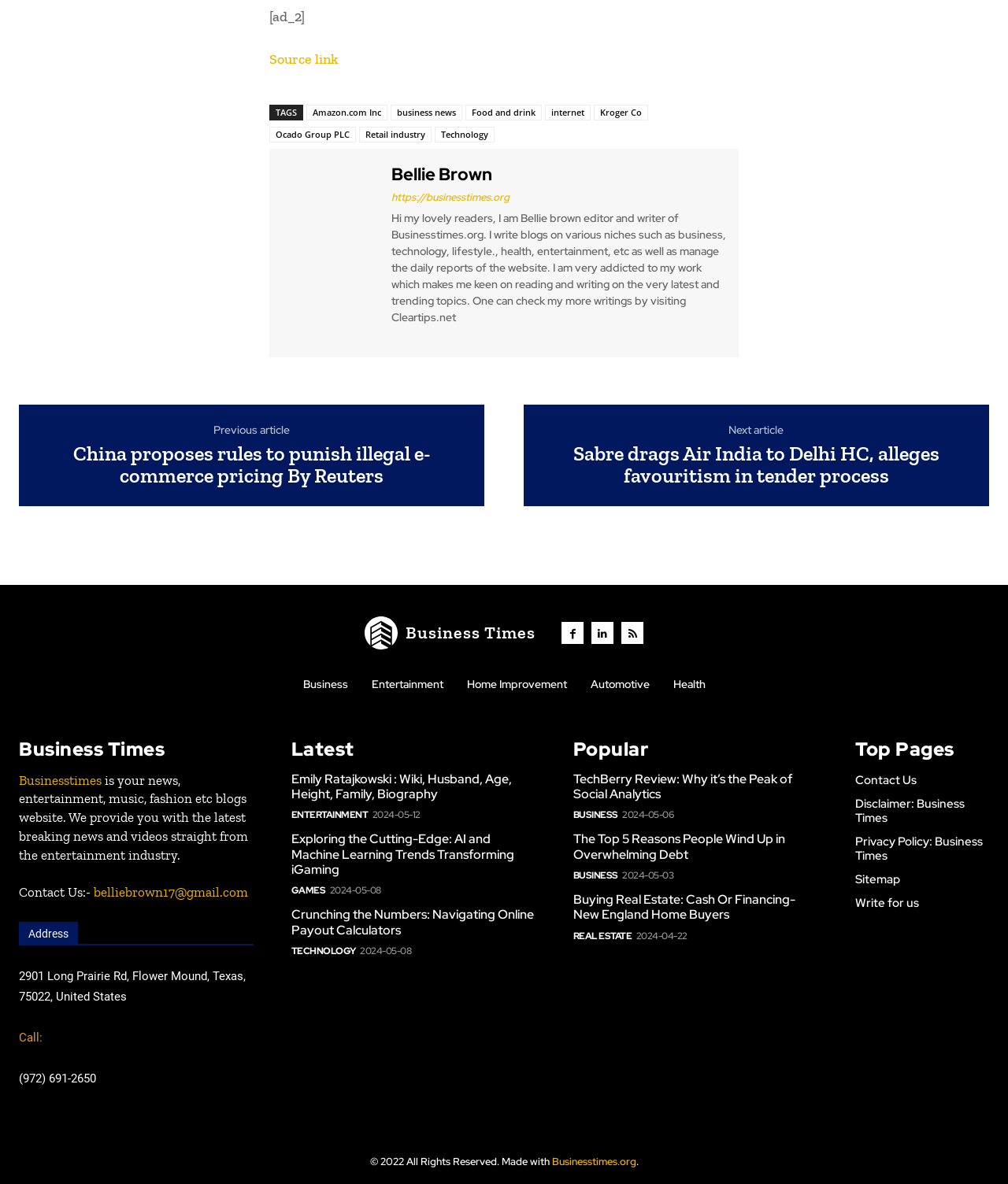Using the information in the image, give a detailed answer to the following question: What is the topic of the article 'Exploring the Cutting-Edge: AI and Machine Learning Trends Transforming iGaming'?

The topic of the article can be found in the link element that says 'GAMES', which is located below the article title 'Exploring the Cutting-Edge: AI and Machine Learning Trends Transforming iGaming' and above the time element that says '2024-05-08'.